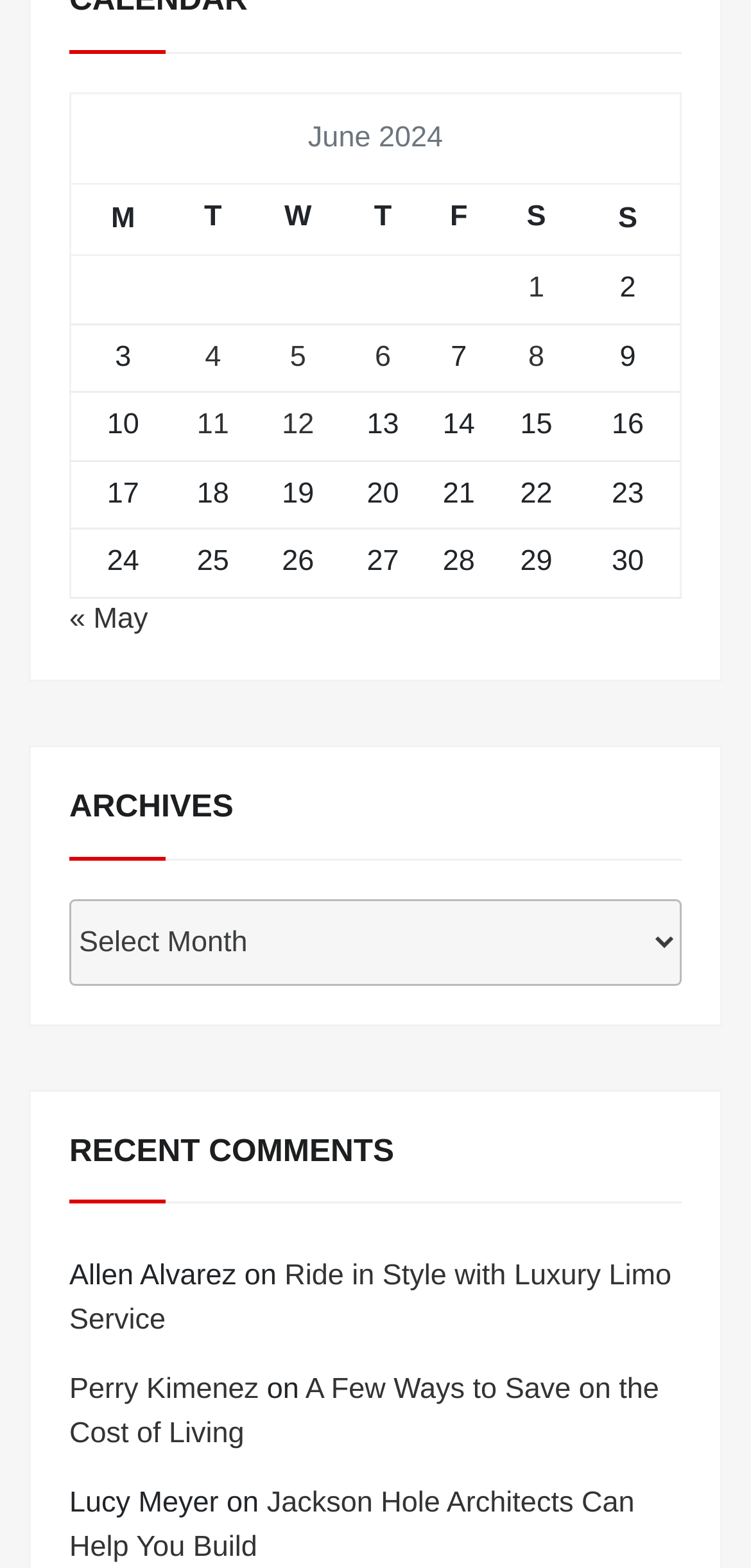What is the purpose of the navigation section?
Please answer the question as detailed as possible.

The navigation section has links to '« May' and other months, which suggests that its purpose is to navigate to previous and next months.